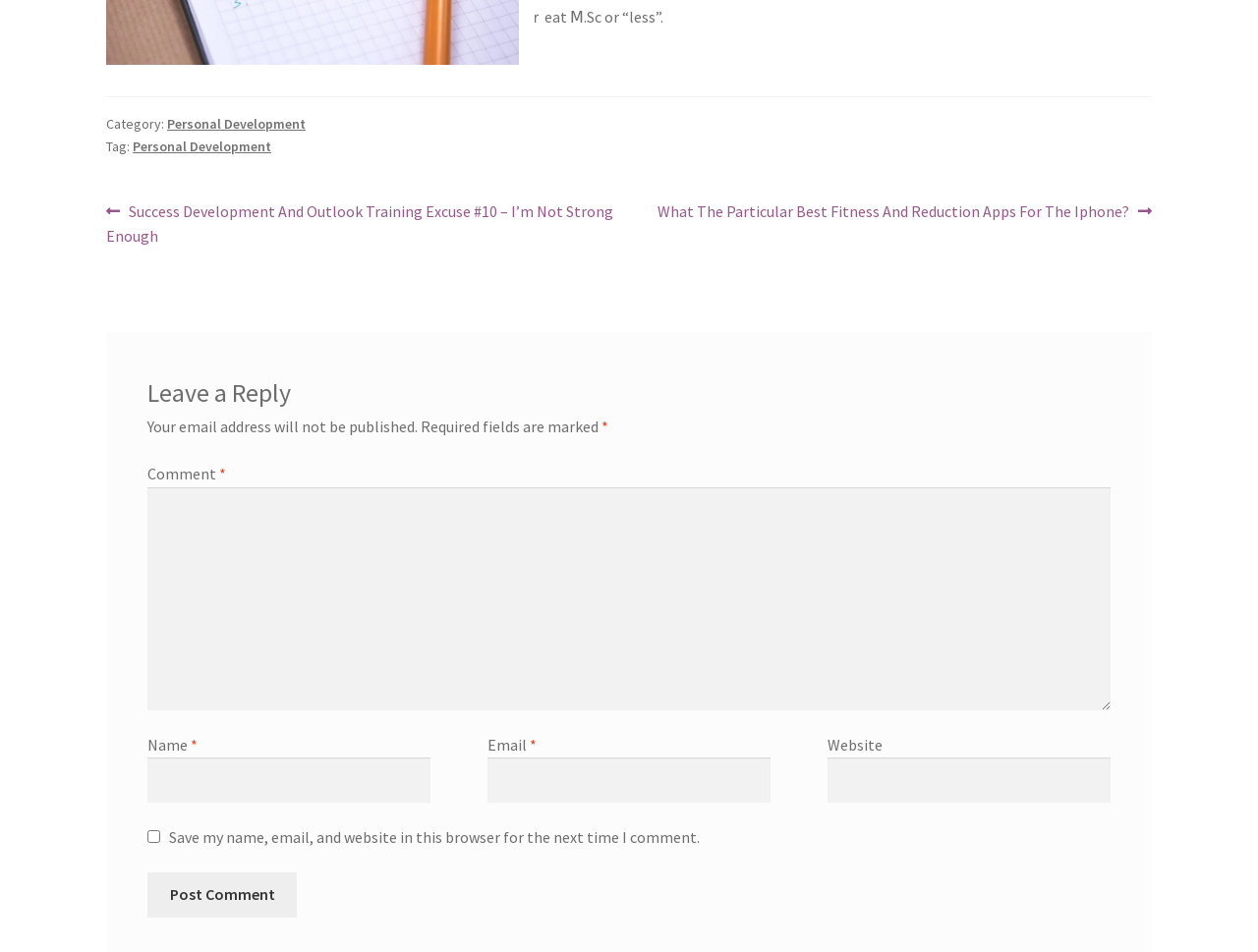Extract the bounding box coordinates for the described element: "Personal Development". The coordinates should be represented as four float numbers between 0 and 1: [left, top, right, bottom].

[0.105, 0.144, 0.216, 0.163]